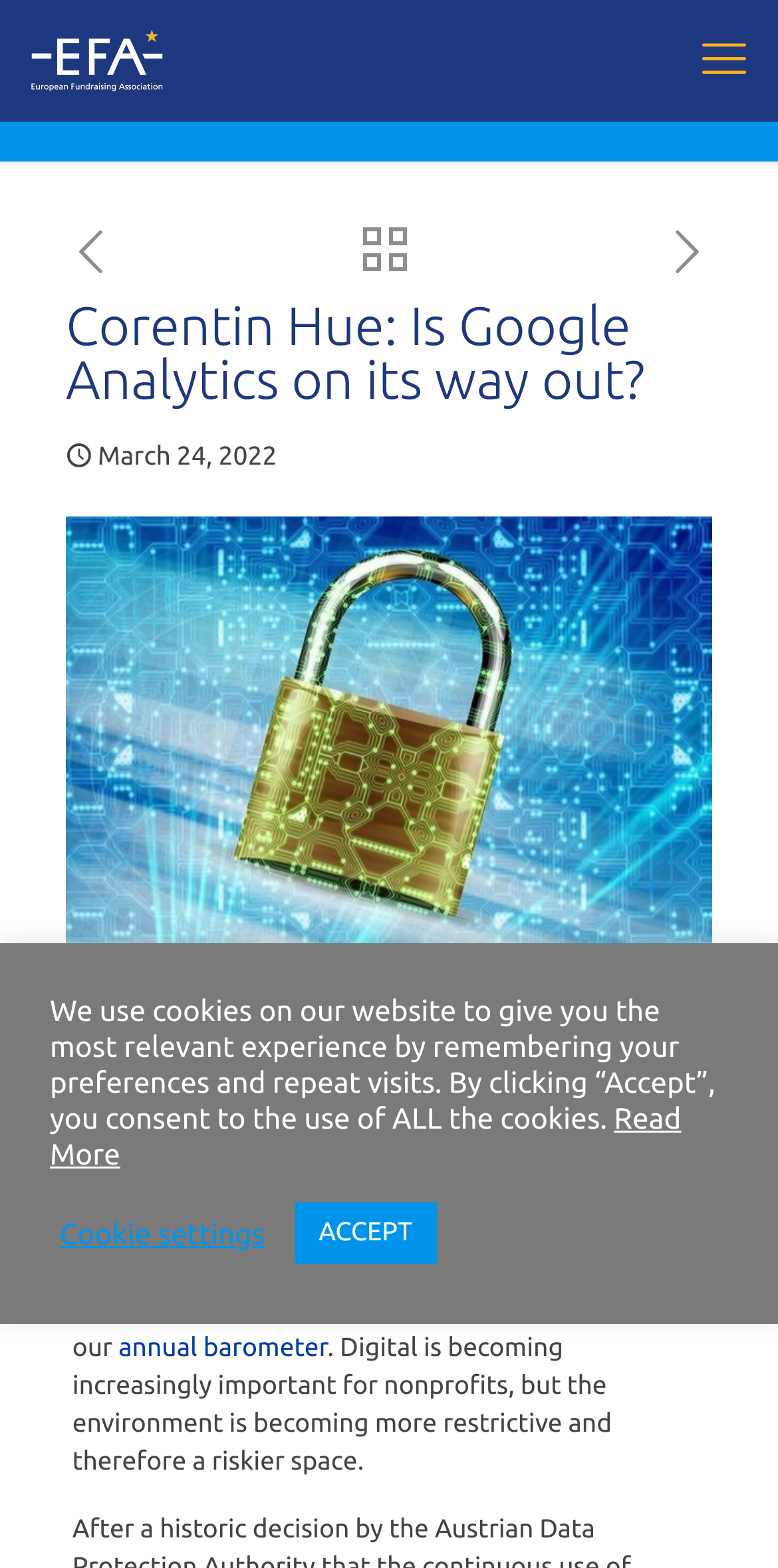Using the description: "ACCEPT", determine the UI element's bounding box coordinates. Ensure the coordinates are in the format of four float numbers between 0 and 1, i.e., [left, top, right, bottom].

[0.379, 0.767, 0.561, 0.806]